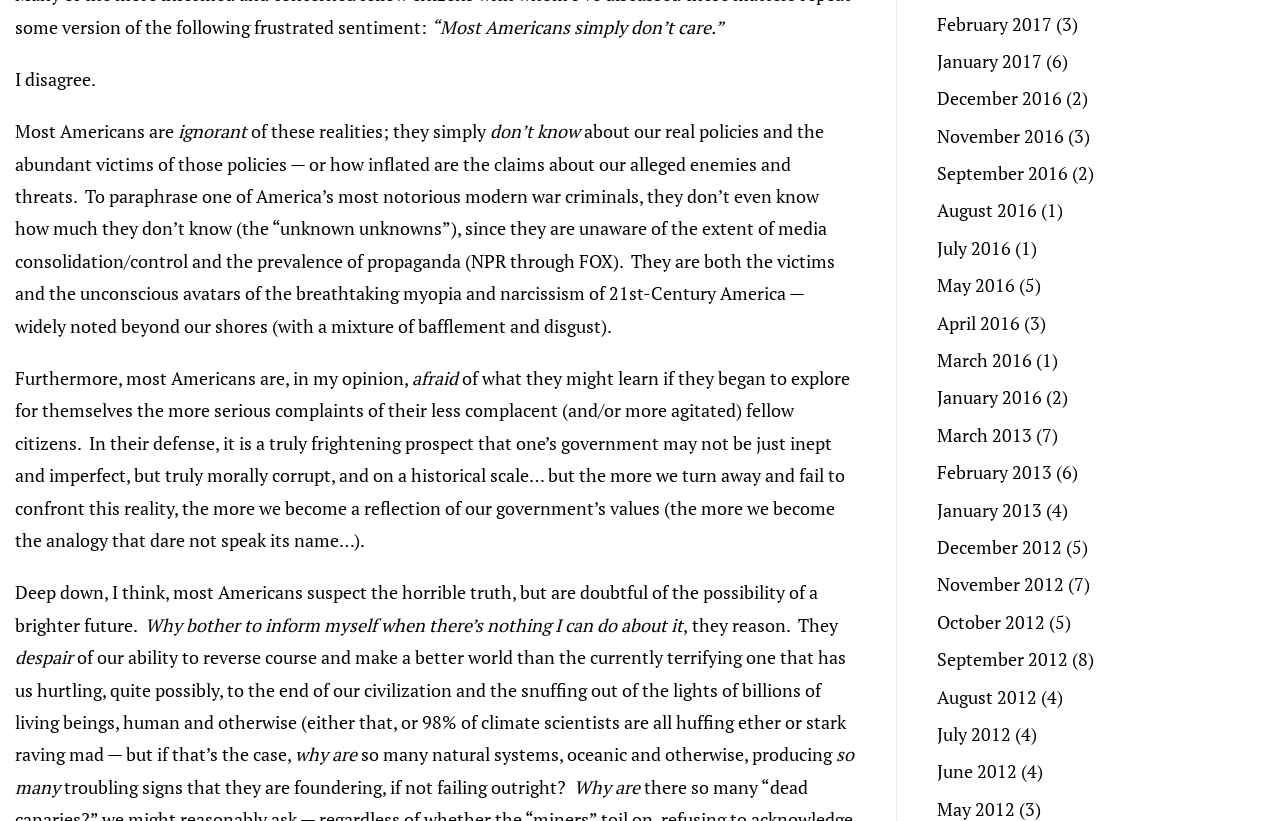Please identify the bounding box coordinates of the clickable area that will fulfill the following instruction: "Click on February 2017". The coordinates should be in the format of four float numbers between 0 and 1, i.e., [left, top, right, bottom].

[0.732, 0.014, 0.822, 0.043]